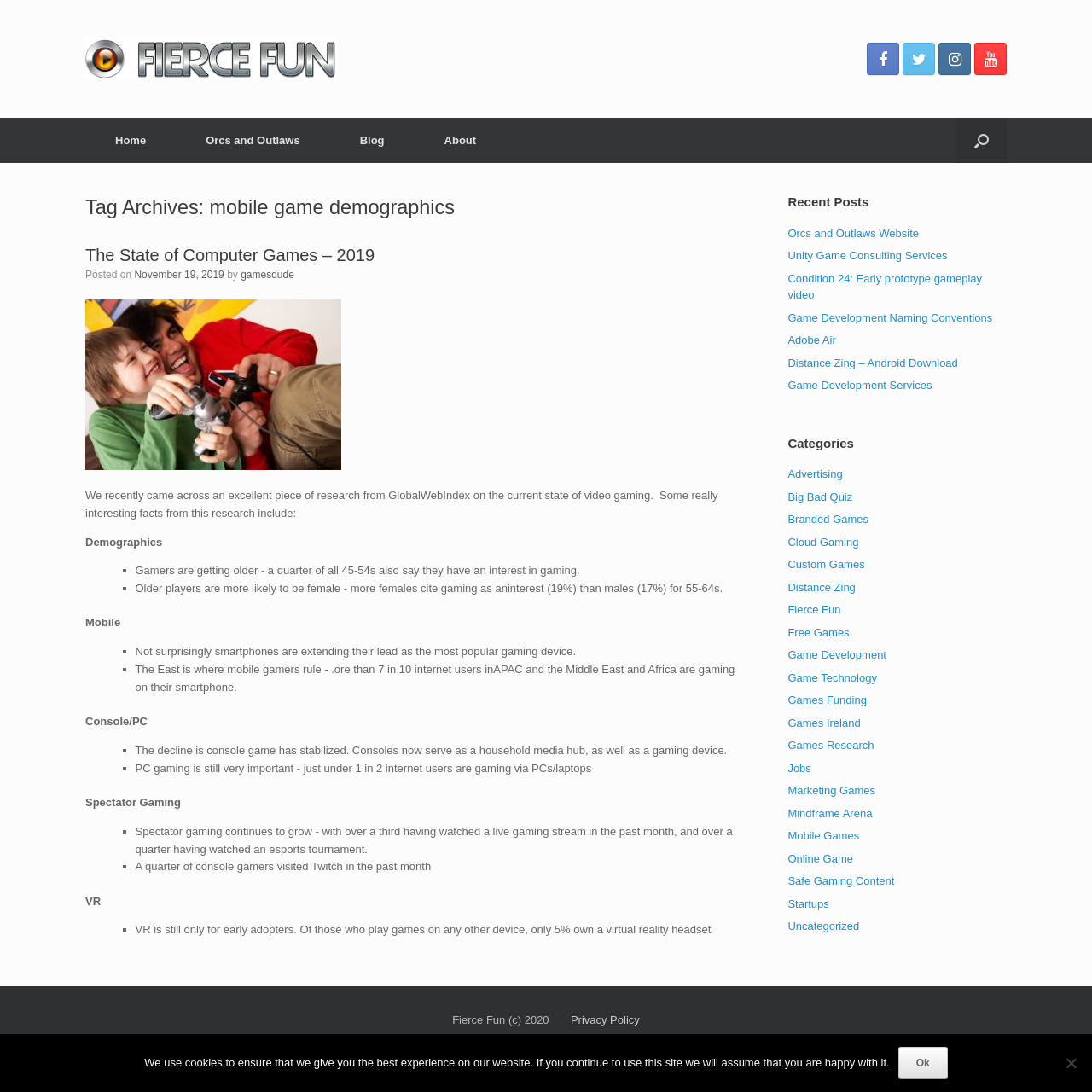Please determine the bounding box coordinates of the element to click in order to execute the following instruction: "View Recent Posts". The coordinates should be four float numbers between 0 and 1, specified as [left, top, right, bottom].

[0.721, 0.177, 0.922, 0.194]